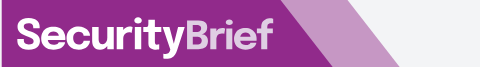Provide an in-depth description of the image.

The image features the logo of "SecurityBrief Asia," presented in a vibrant purple color scheme. The design prominently showcases the name "SecurityBrief," where the word "Brief" is styled in a lighter shade, emphasizing the focus on quick, accessible technology news and insights. This logo serves as a visual representation of the platform, which is dedicated to providing critical information for Chief Information Security Officers (CISOs) and cybersecurity decision-makers in the Asia-Pacific region. Its clean and modern typography reflects the brand's commitment to professionalism and clarity in the fast-evolving field of cybersecurity.